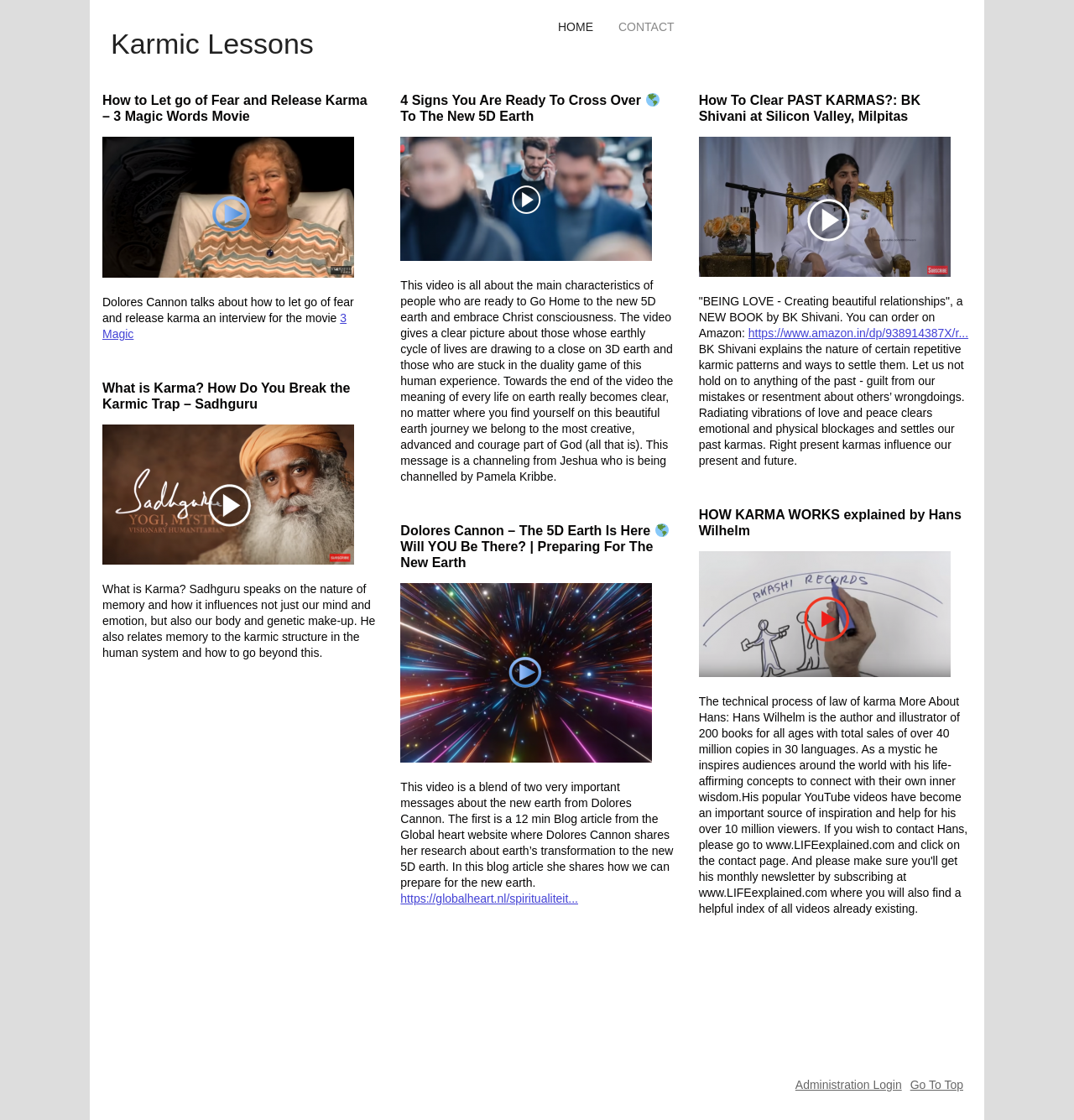Please answer the following question using a single word or phrase: 
What is the purpose of the 'Go To Top' link in the footer section?

To scroll to the top of the webpage